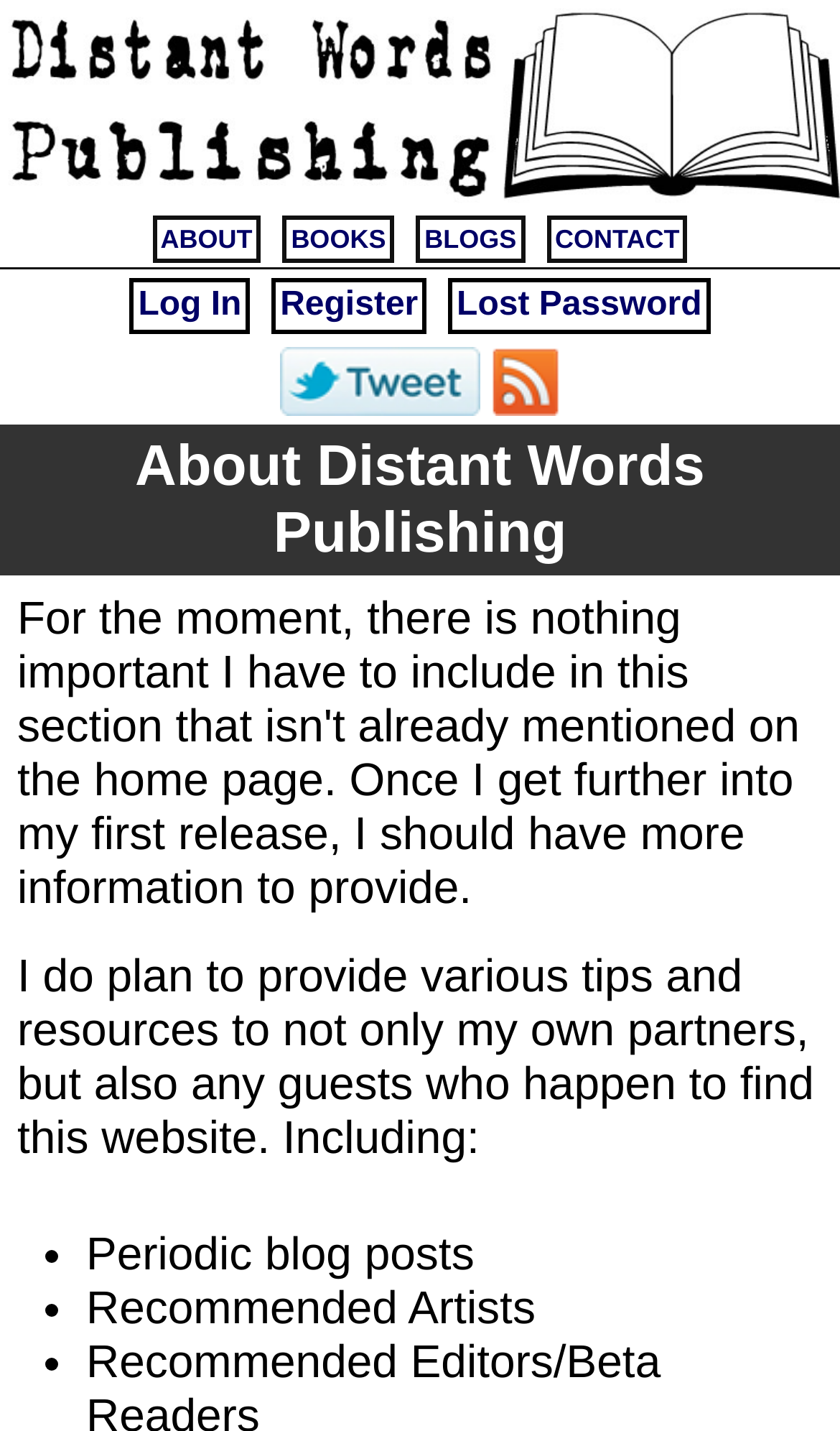Locate the UI element that matches the description title="Share On Twitter" in the webpage screenshot. Return the bounding box coordinates in the format (top-left x, top-left y, bottom-right x, bottom-right y), with values ranging from 0 to 1.

[0.334, 0.248, 0.572, 0.284]